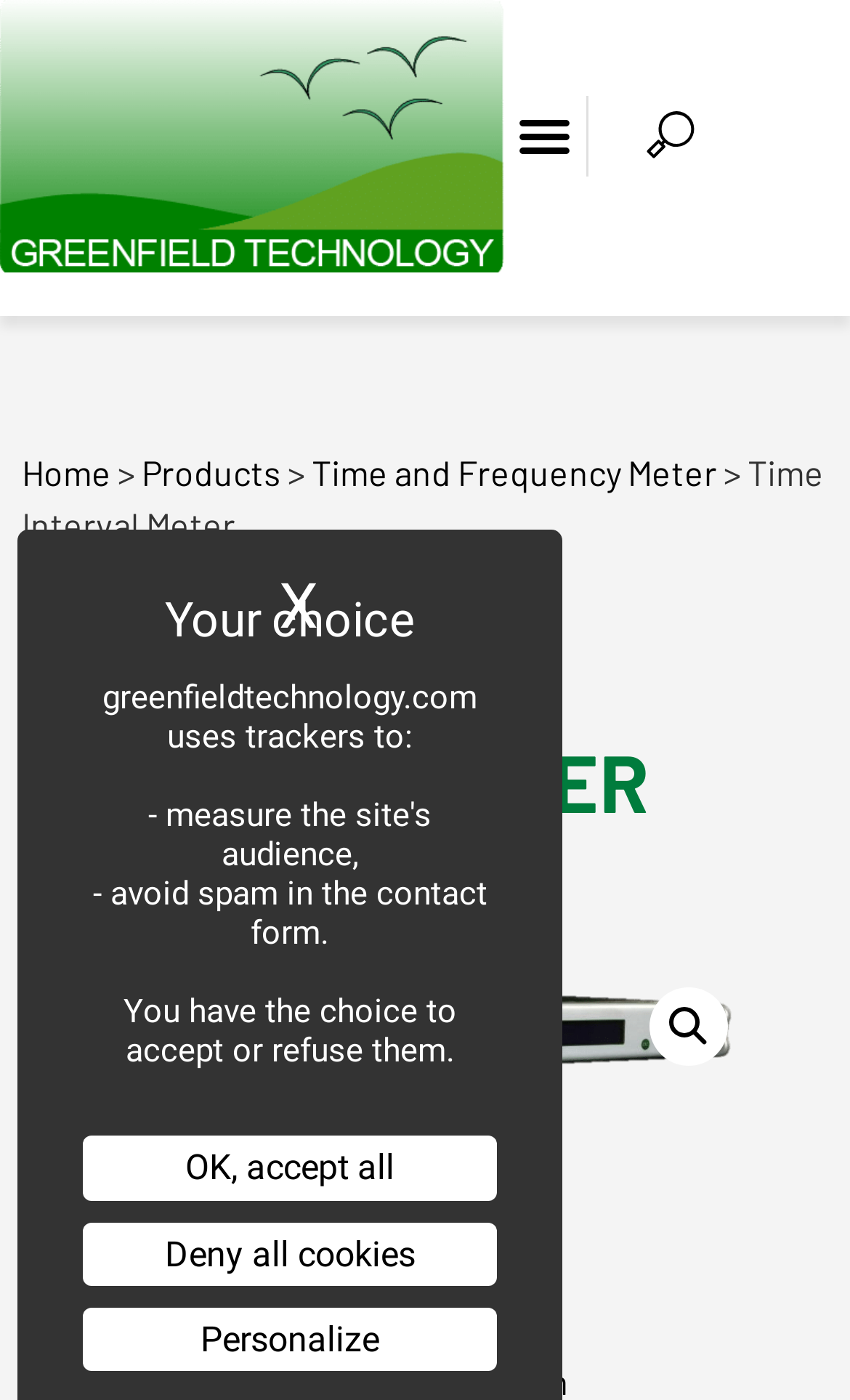Could you locate the bounding box coordinates for the section that should be clicked to accomplish this task: "Search for a product".

[0.729, 0.062, 0.845, 0.132]